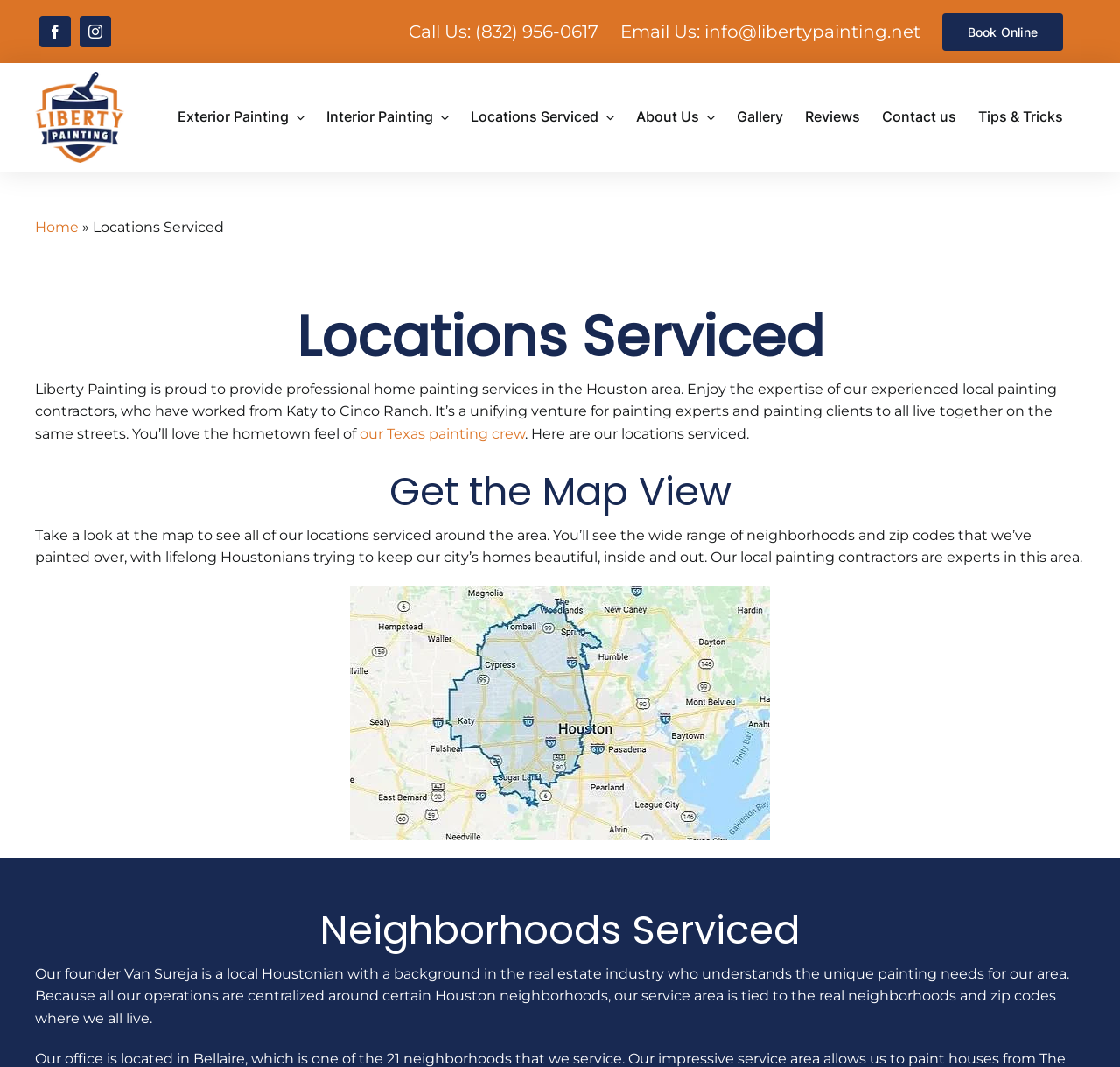Identify the bounding box coordinates necessary to click and complete the given instruction: "Check locations serviced".

[0.083, 0.205, 0.2, 0.221]